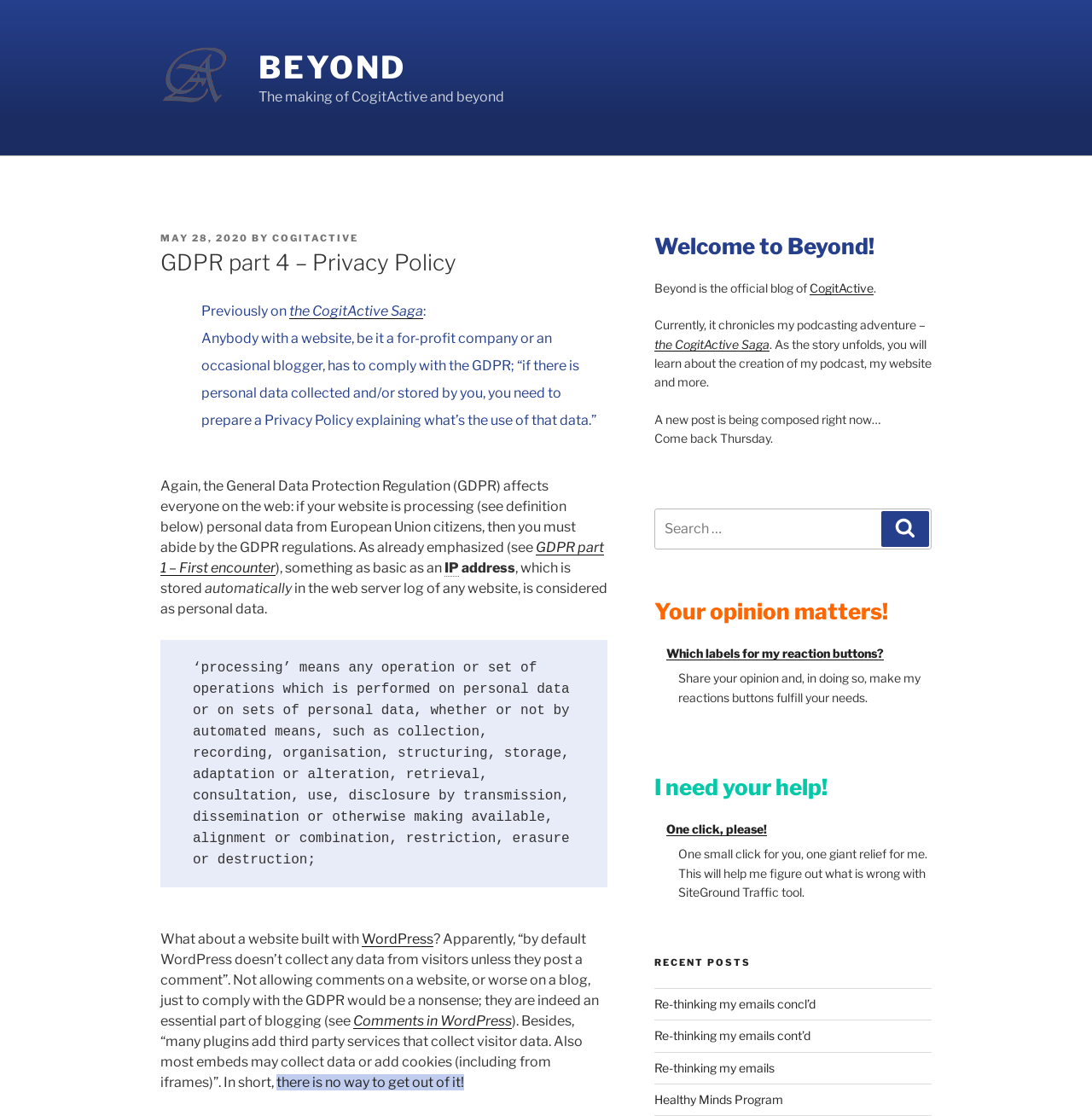Please determine the bounding box coordinates, formatted as (top-left x, top-left y, bottom-right x, bottom-right y), with all values as floating point numbers between 0 and 1. Identify the bounding box of the region described as: Re-thinking my emails concl’d

[0.599, 0.893, 0.747, 0.906]